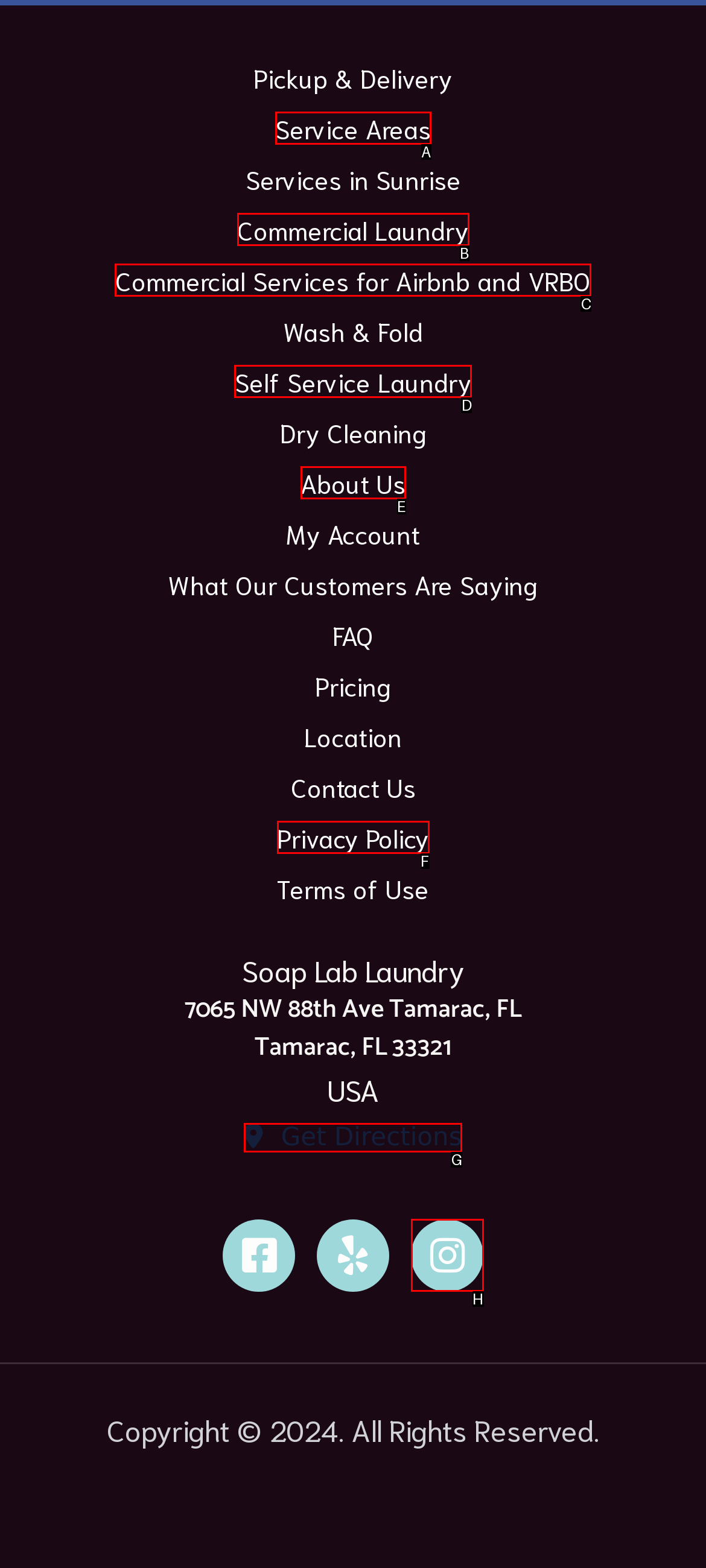Given the description: Get Directions, identify the HTML element that fits best. Respond with the letter of the correct option from the choices.

G